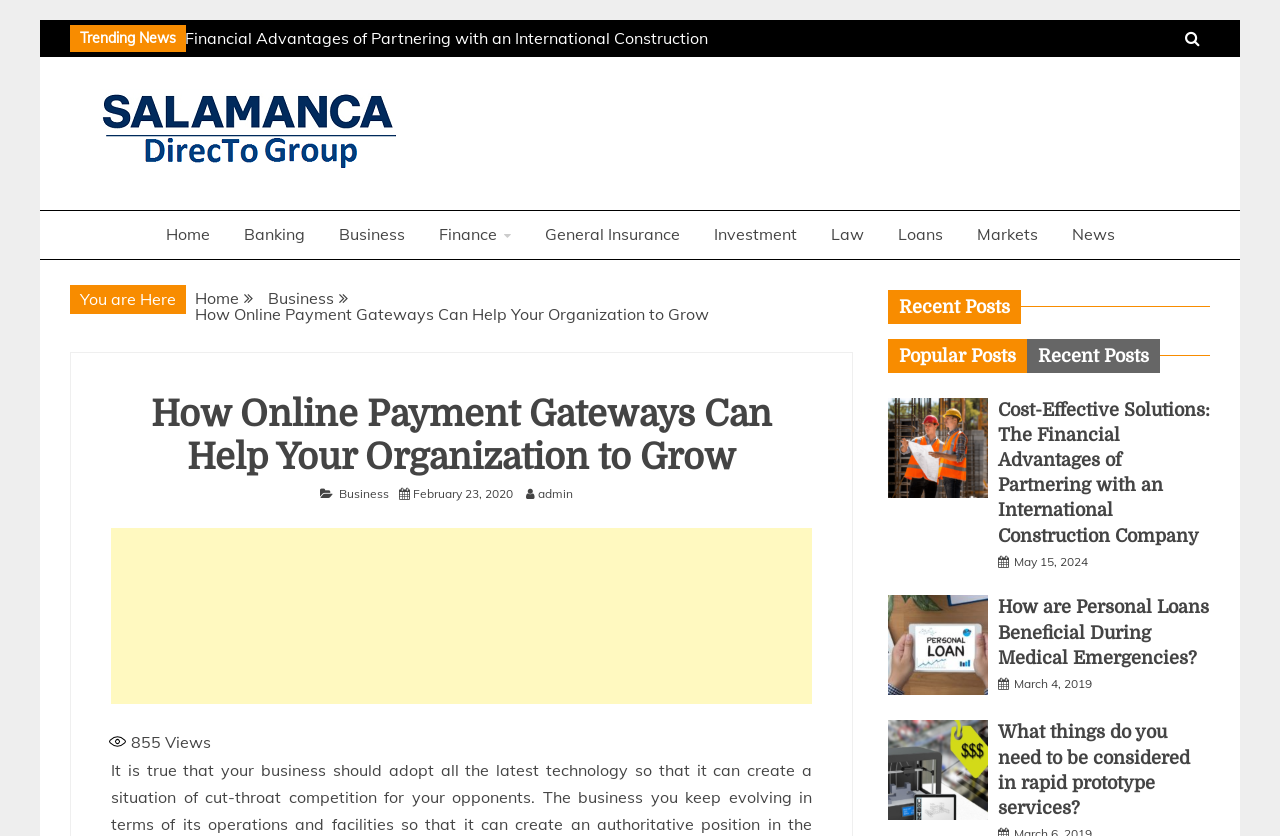What is the main title displayed on this webpage?

How Online Payment Gateways Can Help Your Organization to Grow